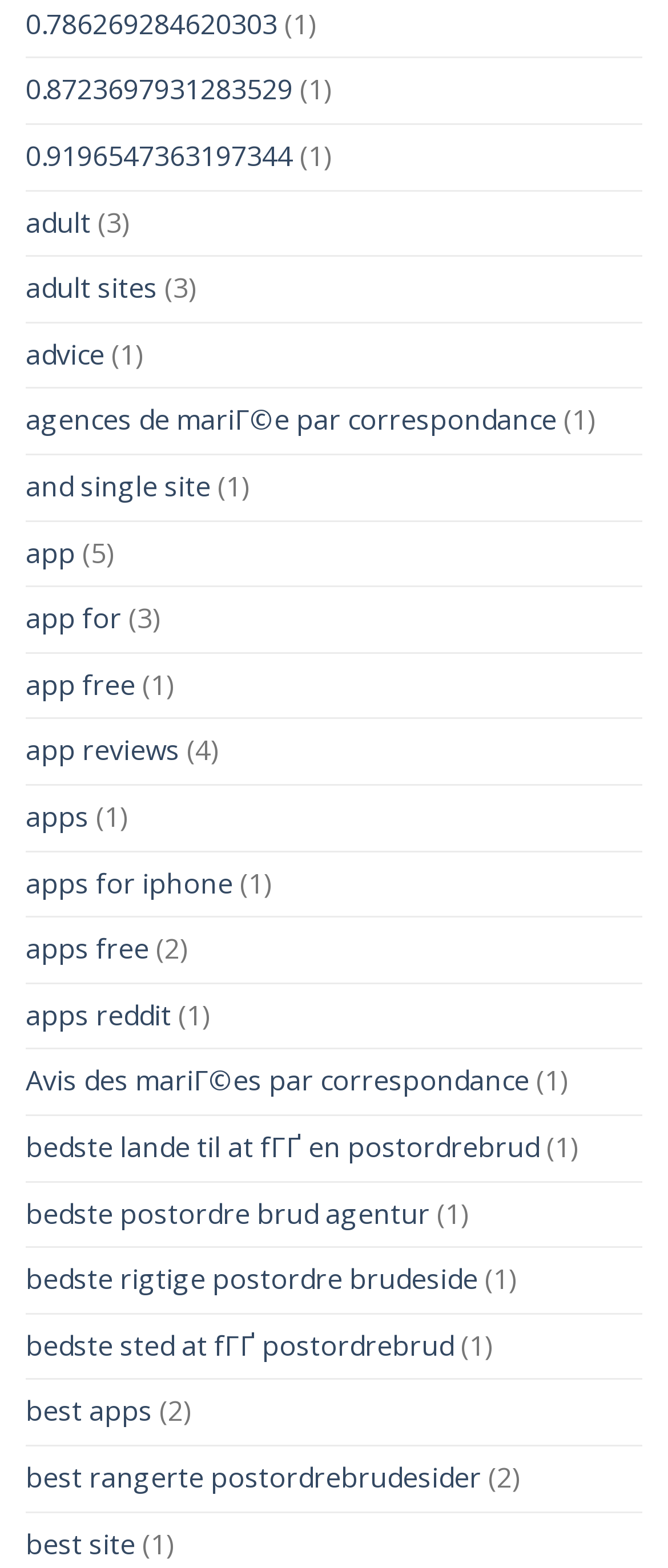Locate the bounding box coordinates of the clickable part needed for the task: "check the advice link".

[0.038, 0.206, 0.156, 0.247]